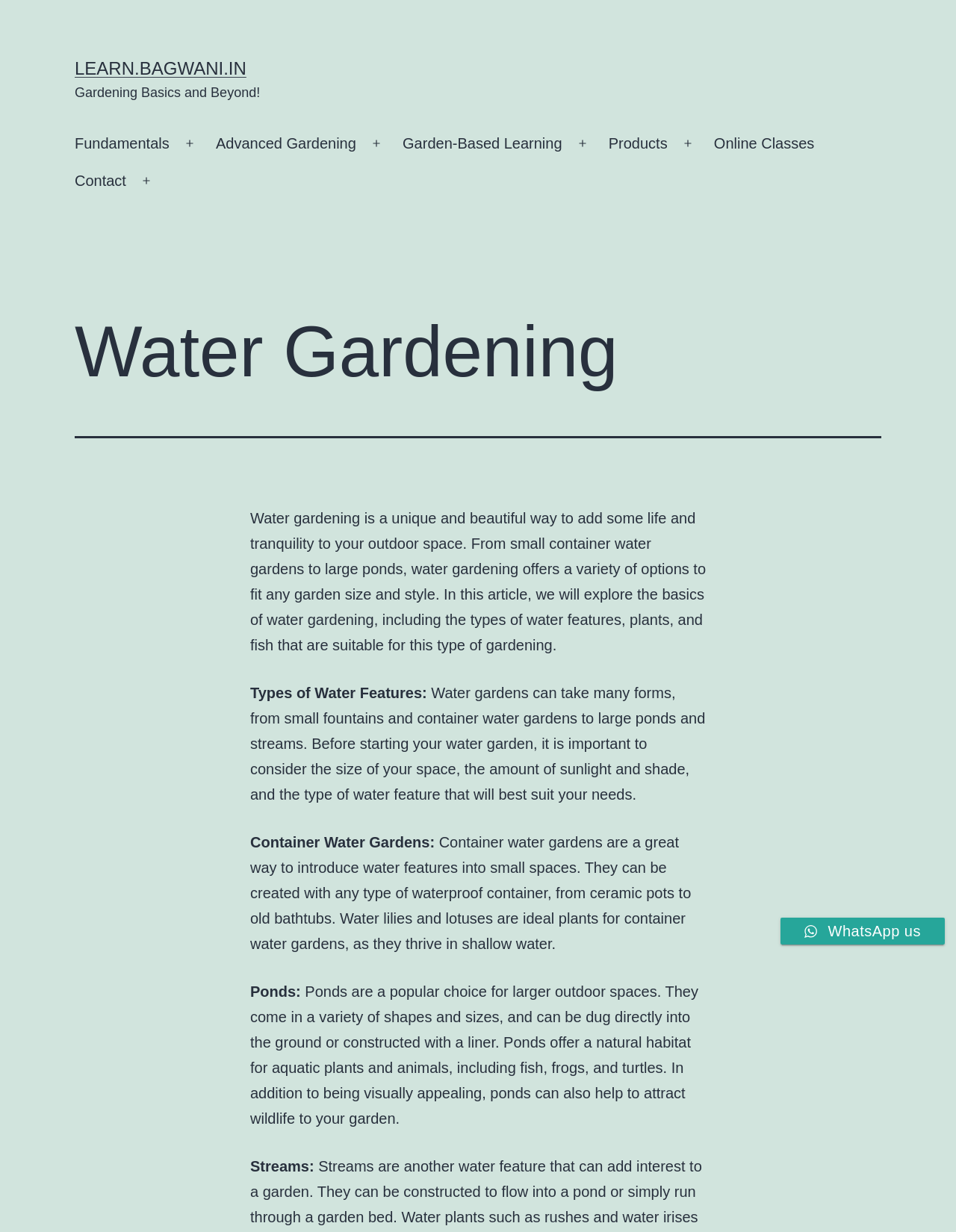With reference to the screenshot, provide a detailed response to the question below:
What is the recommended plant for a container water garden?

The webpage suggests that water lilies and lotuses are ideal plants for container water gardens because they thrive in shallow water. This information is provided to help readers create a beautiful and thriving container water garden.